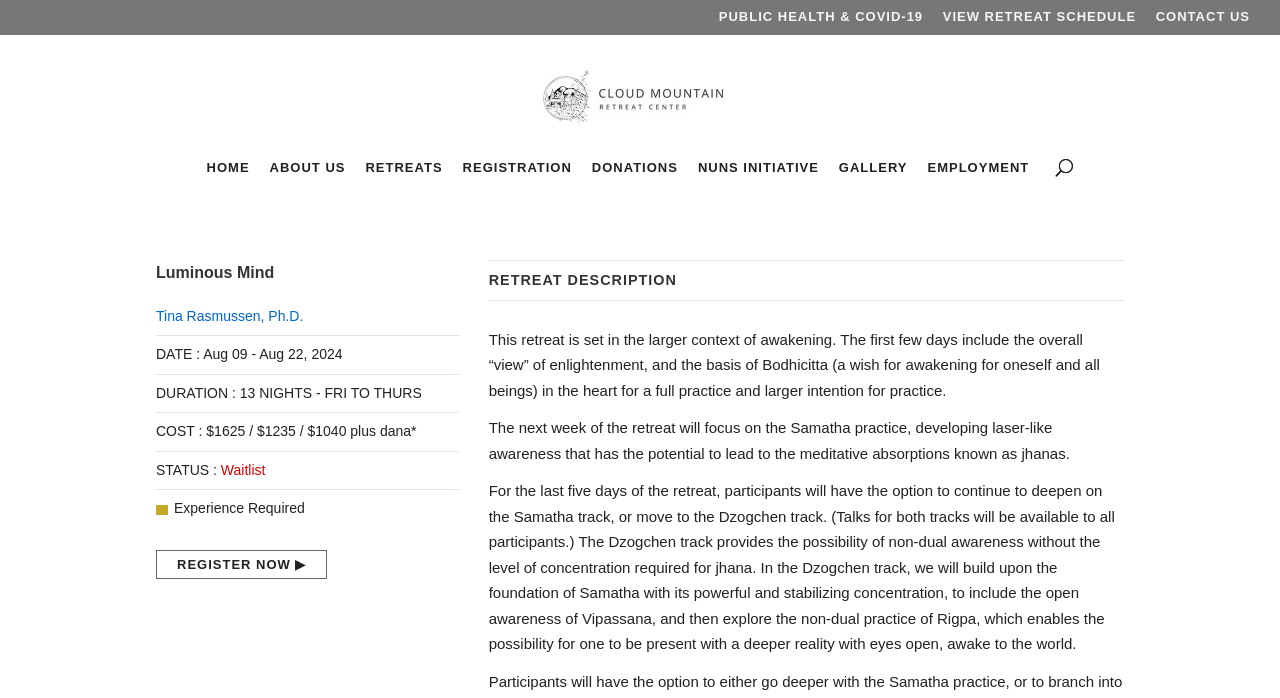Determine the bounding box for the HTML element described here: "name="s" placeholder="Search …" title="Search for:"". The coordinates should be given as [left, top, right, bottom] with each number being a float between 0 and 1.

[0.053, 0.049, 0.953, 0.052]